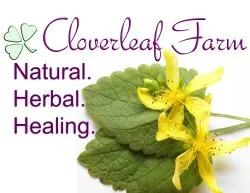Explain what the image portrays in a detailed manner.

The image features a vibrant depiction of the branding for "Cloverleaf Farm," highlighted by a sprig of green leaves alongside delicate yellow flowers. The text prominently displays the name "Cloverleaf Farm" in a stylish font, accompanied by the phrases "Natural. Herbal. Healing." indicating the farm’s focus on herbal remedies and natural health practices. The overall aesthetic combines a fresh, organic look with an inviting and calming color palette, emphasizing the farm’s commitment to natural healing solutions.